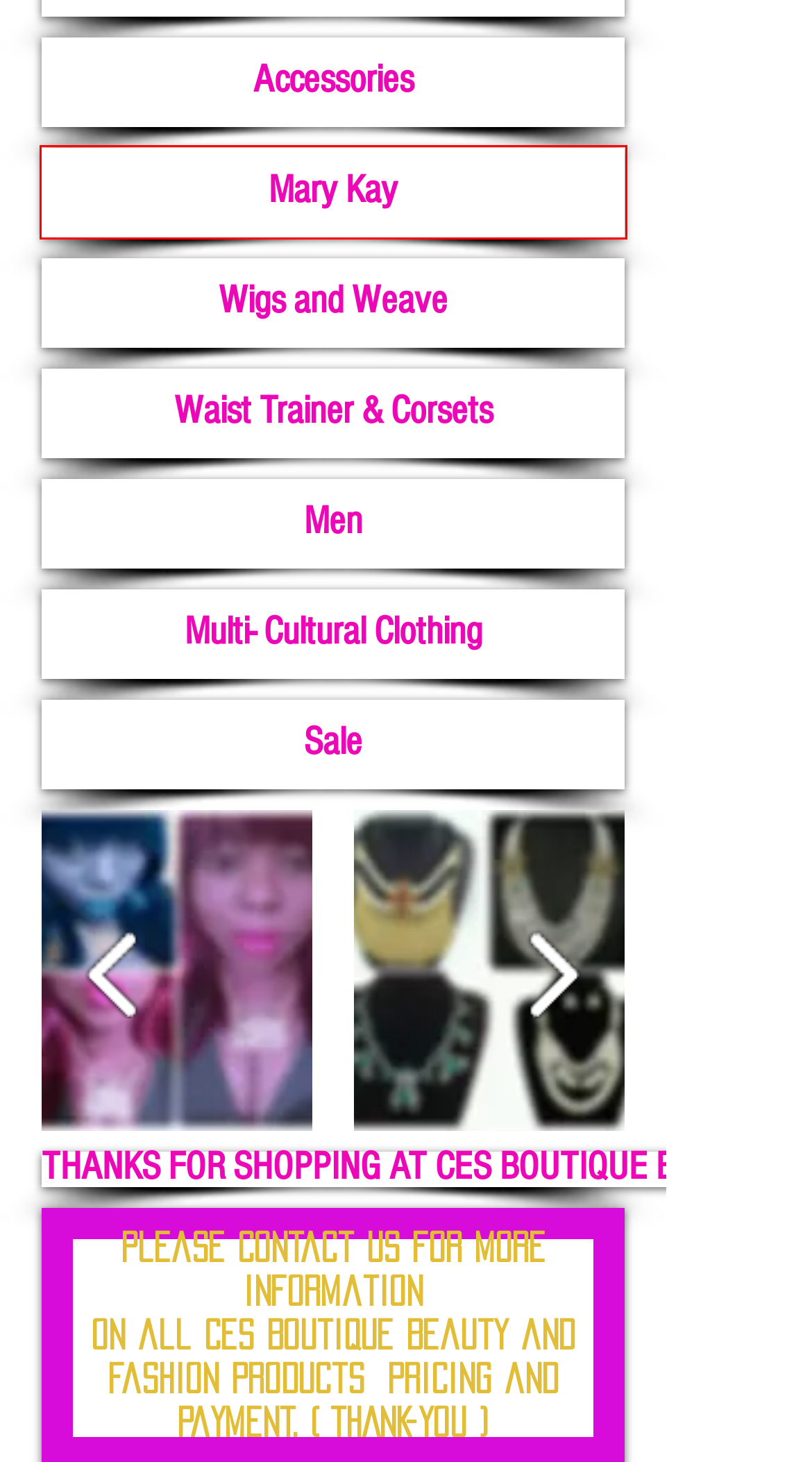Review the screenshot of a webpage that includes a red bounding box. Choose the most suitable webpage description that matches the new webpage after clicking the element within the red bounding box. Here are the candidates:
A. Accessories | Ces Boutique Online Fashion Store | Mississauga
B. Cart Page | cesboutique
C. Sale | Ces Boutique Online Fashion Store | Beauty Salon | Mississauga
D. Beauty Products | Ces Boutique Online Fashion Store | Mississauga
E. Prom & Party Dresses | Ces Boutique Online Fashion Store | Mississauga
F. Multi-Cultural Clothing | Ces Boutique Fashion Store | Mississauga
G. Bags | Ces Boutique Online Fashion Store | Beauty Salon | Mississauga
H. Wigs & Weave | Ces Boutique Online Fashion Store | Mississauga

D